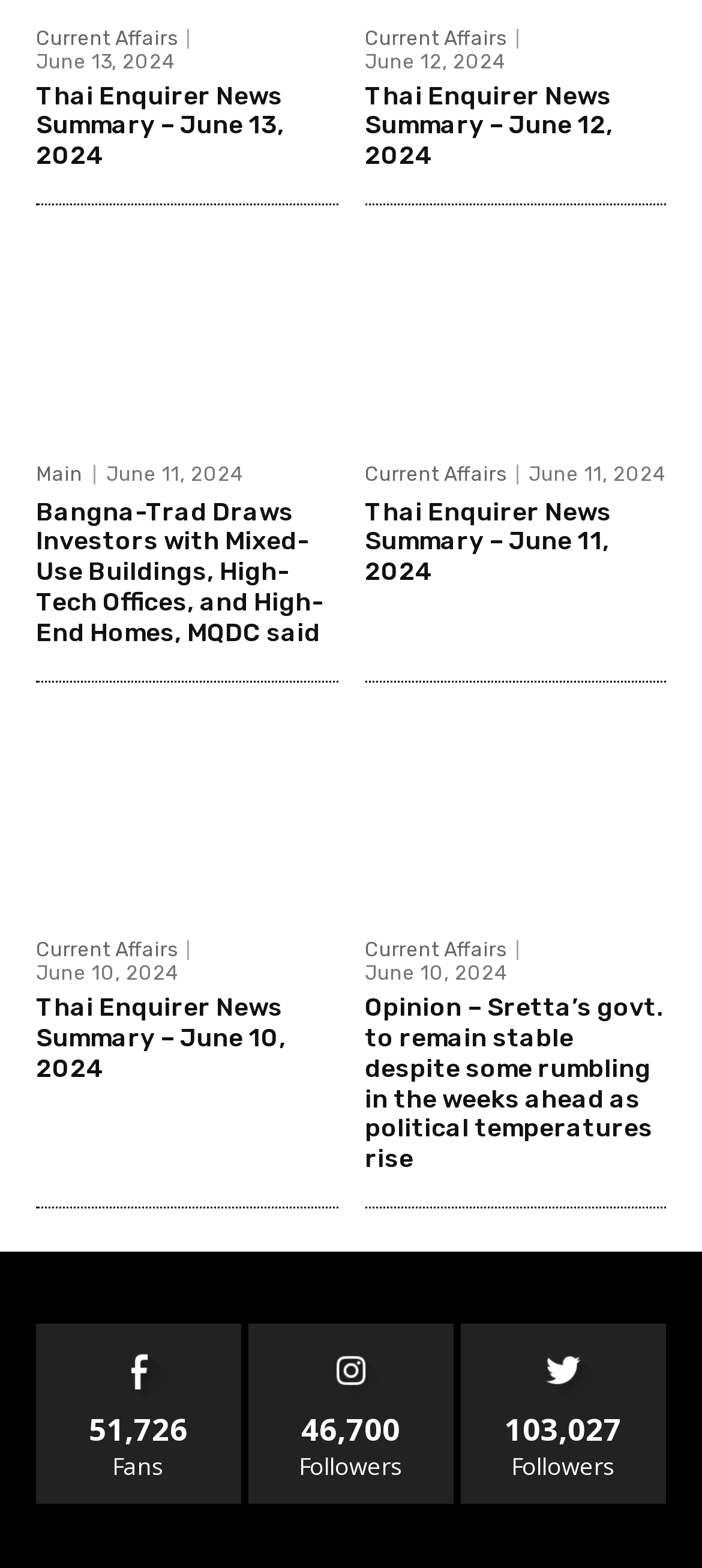Identify the bounding box coordinates for the element you need to click to achieve the following task: "Follow". The coordinates must be four float values ranging from 0 to 1, formatted as [left, top, right, bottom].

[0.441, 0.844, 0.561, 0.861]